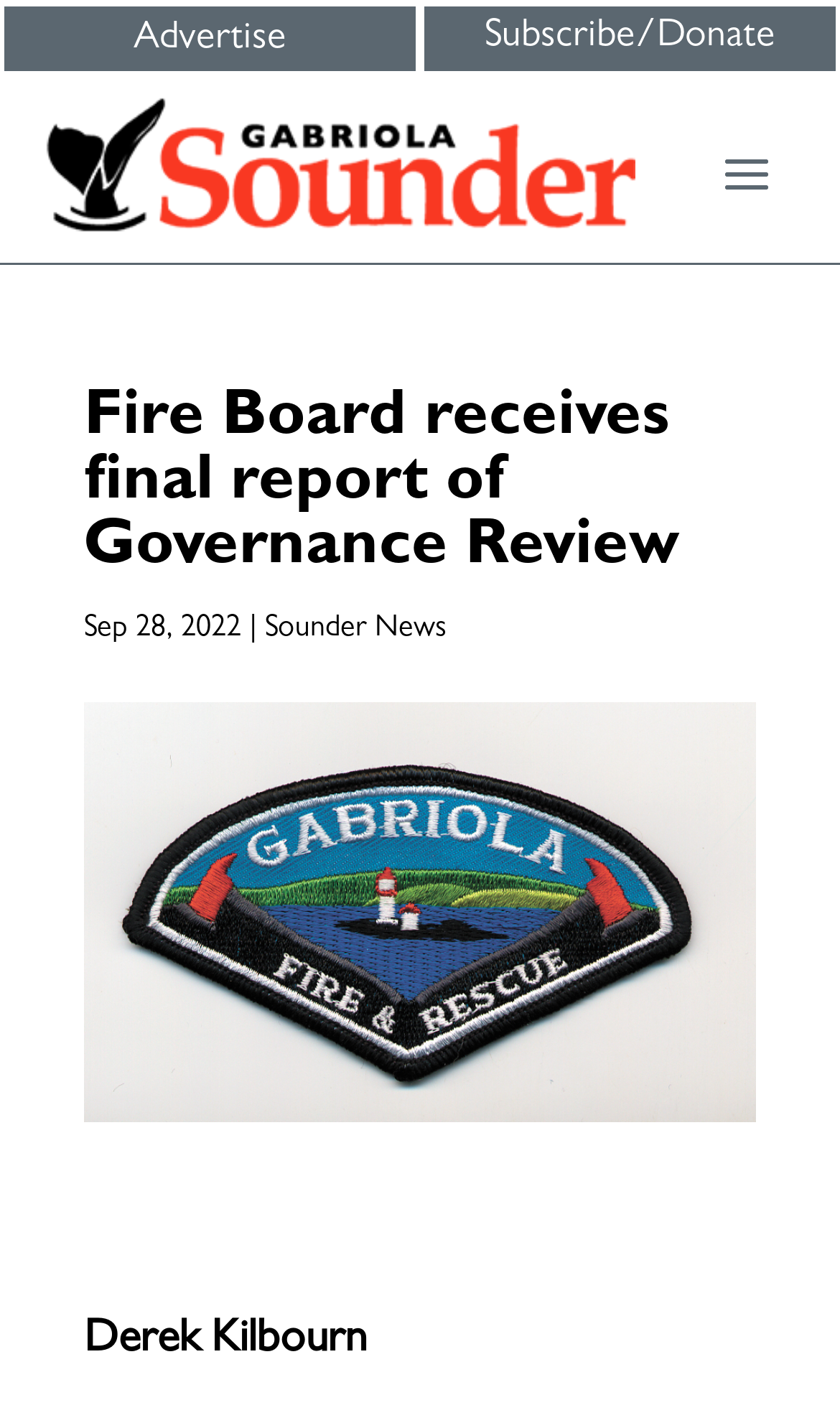What is the date of the news article?
Based on the screenshot, give a detailed explanation to answer the question.

I found the date of the news article by looking at the text 'Sep 28, 2022' which is located below the main heading and above the author's name.